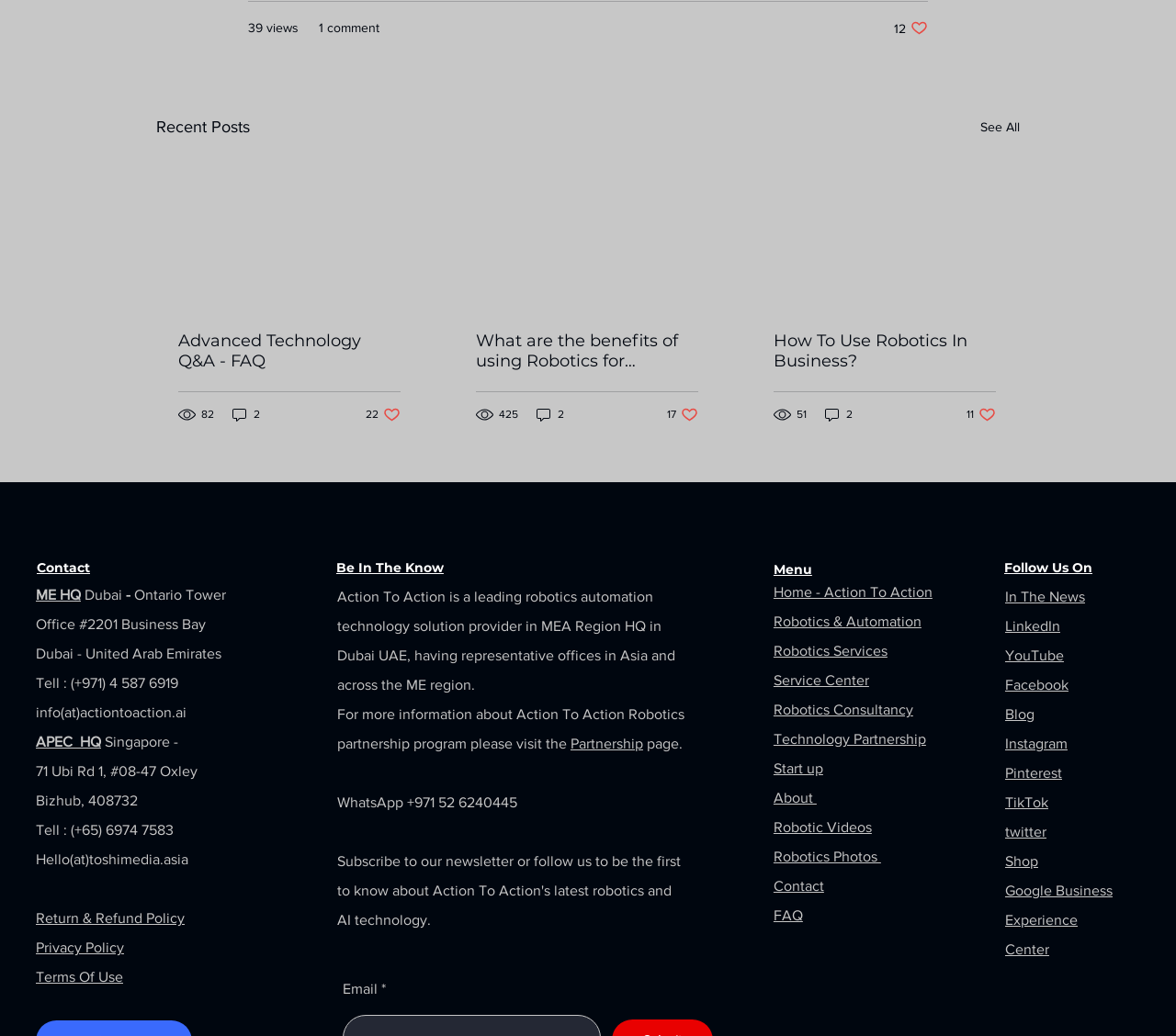Please determine the bounding box coordinates of the area that needs to be clicked to complete this task: 'Learn about robotics services'. The coordinates must be four float numbers between 0 and 1, formatted as [left, top, right, bottom].

[0.658, 0.621, 0.755, 0.636]